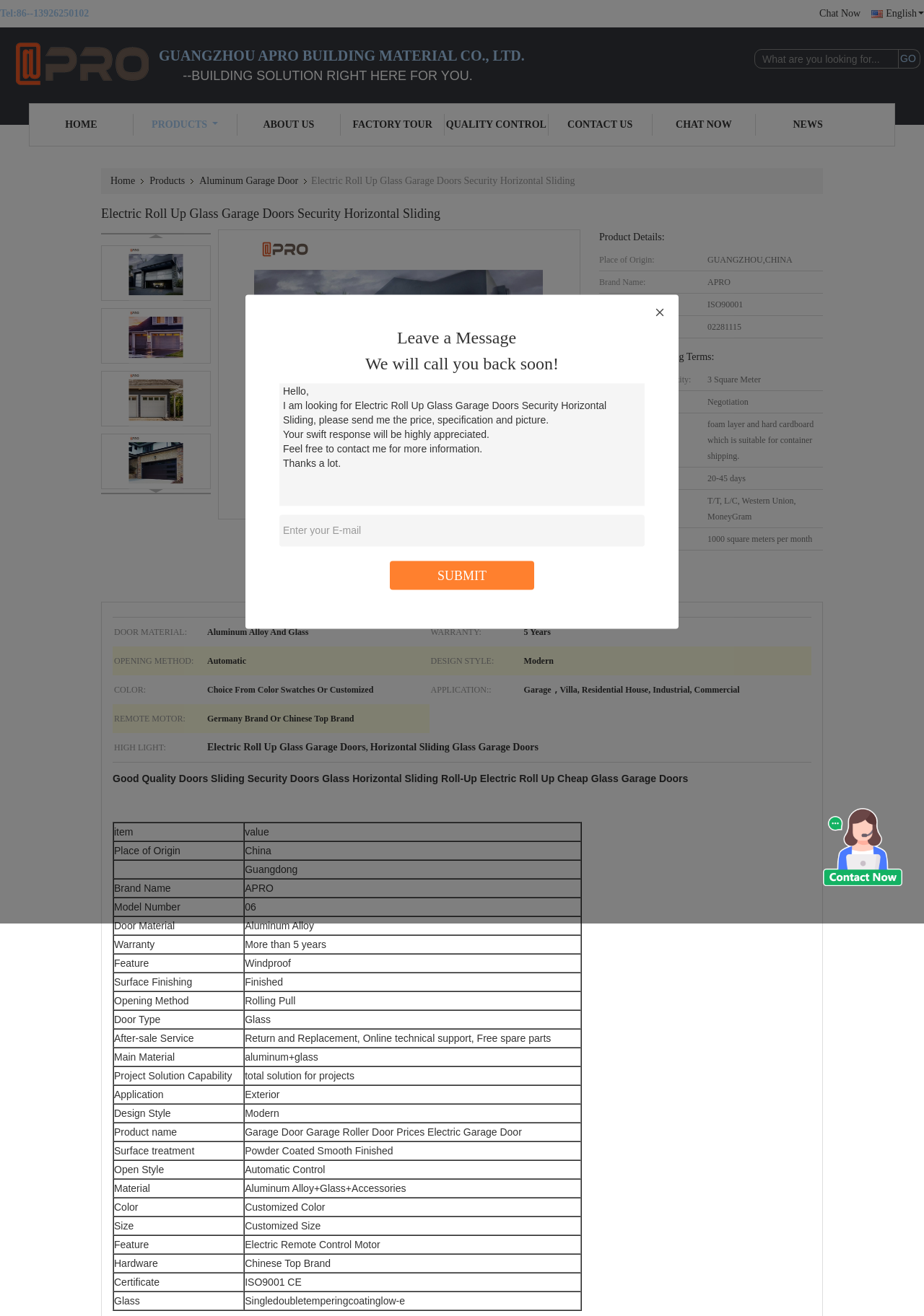Please provide a brief answer to the question using only one word or phrase: 
What is the company name?

Guangzhou Apro Building Material Co., Ltd.